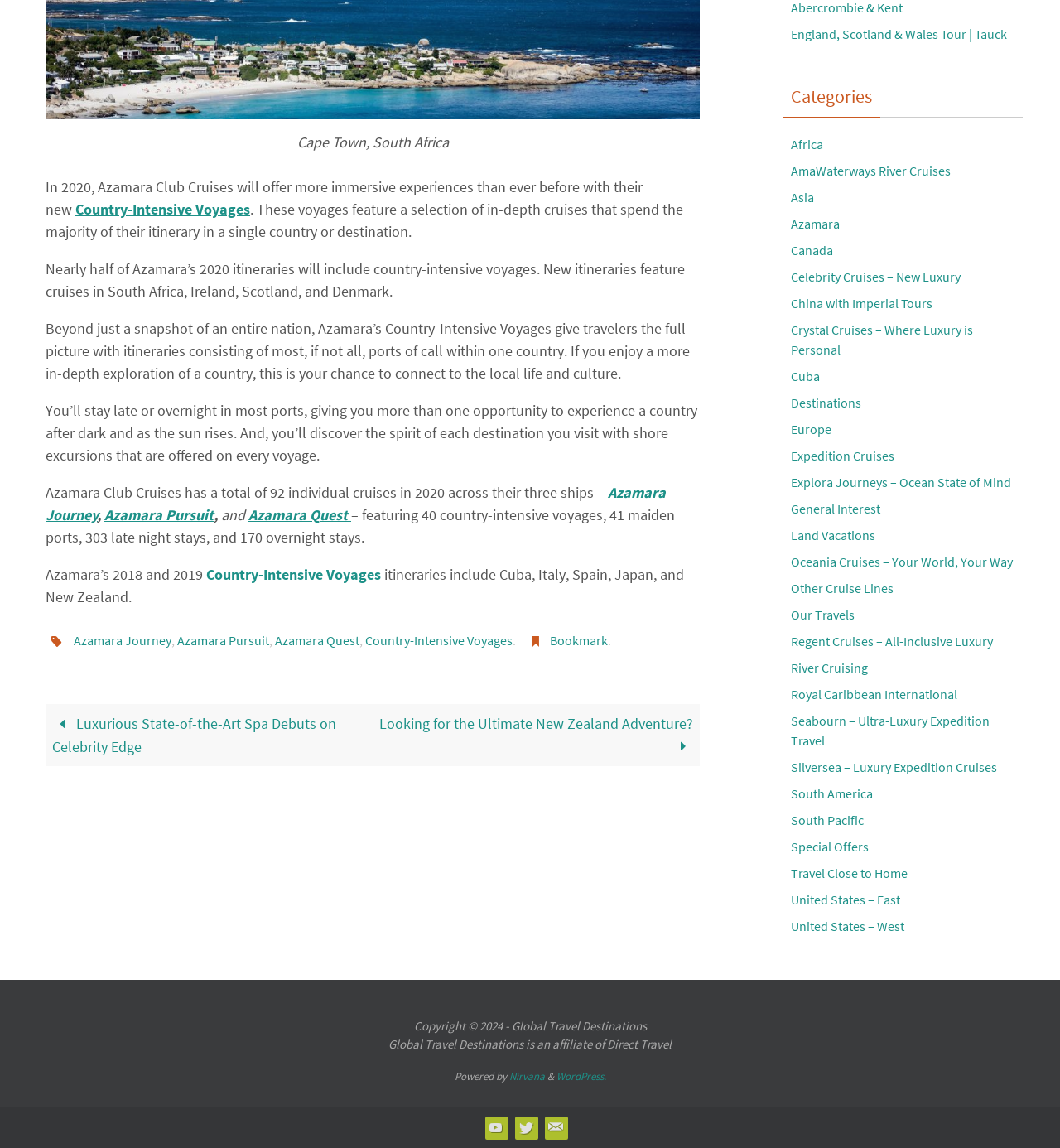From the webpage screenshot, identify the region described by United States – West. Provide the bounding box coordinates as (top-left x, top-left y, bottom-right x, bottom-right y), with each value being a floating point number between 0 and 1.

[0.746, 0.799, 0.853, 0.814]